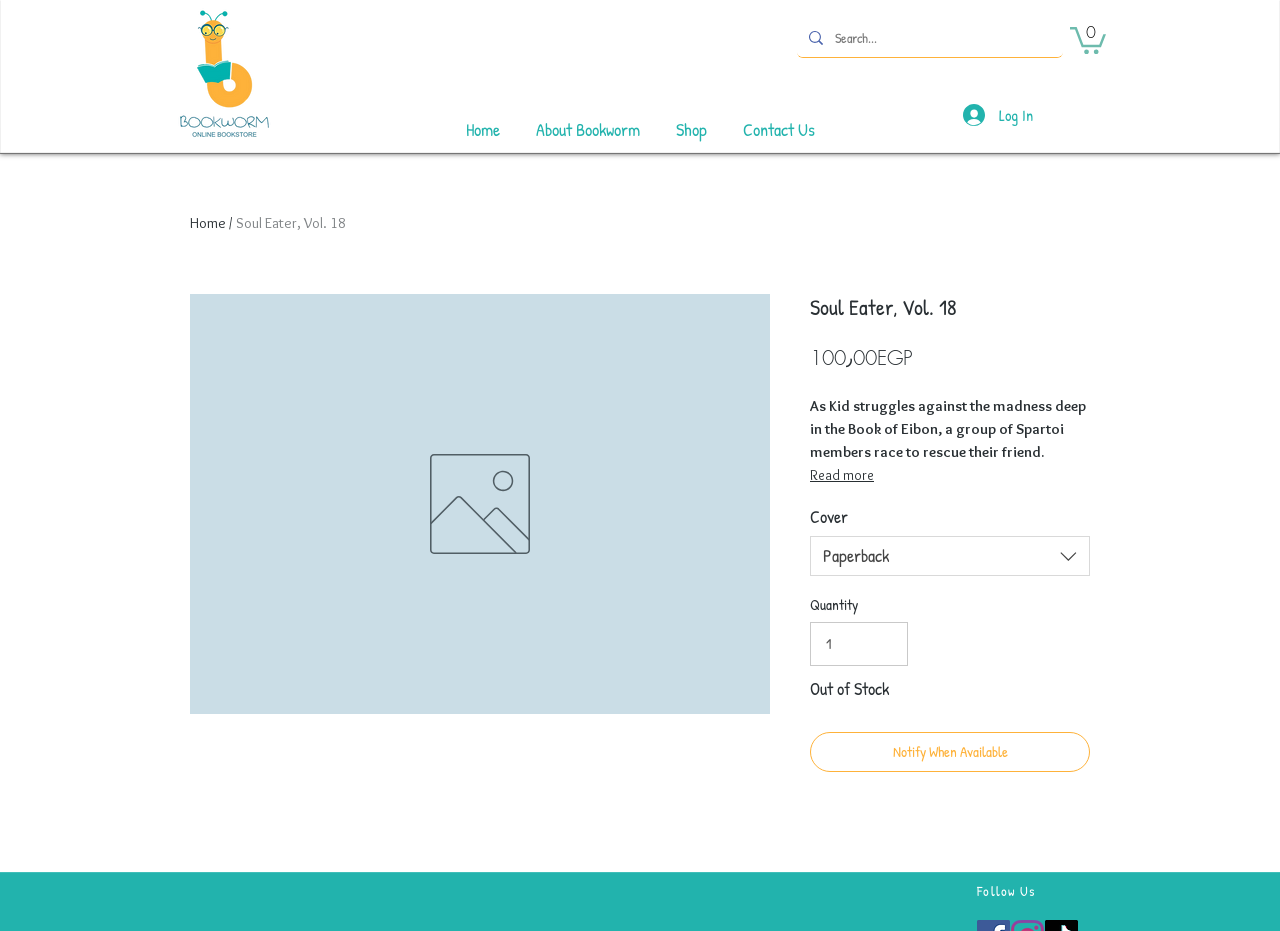Locate the UI element described by Paperback in the provided webpage screenshot. Return the bounding box coordinates in the format (top-left x, top-left y, bottom-right x, bottom-right y), ensuring all values are between 0 and 1.

[0.633, 0.576, 0.852, 0.619]